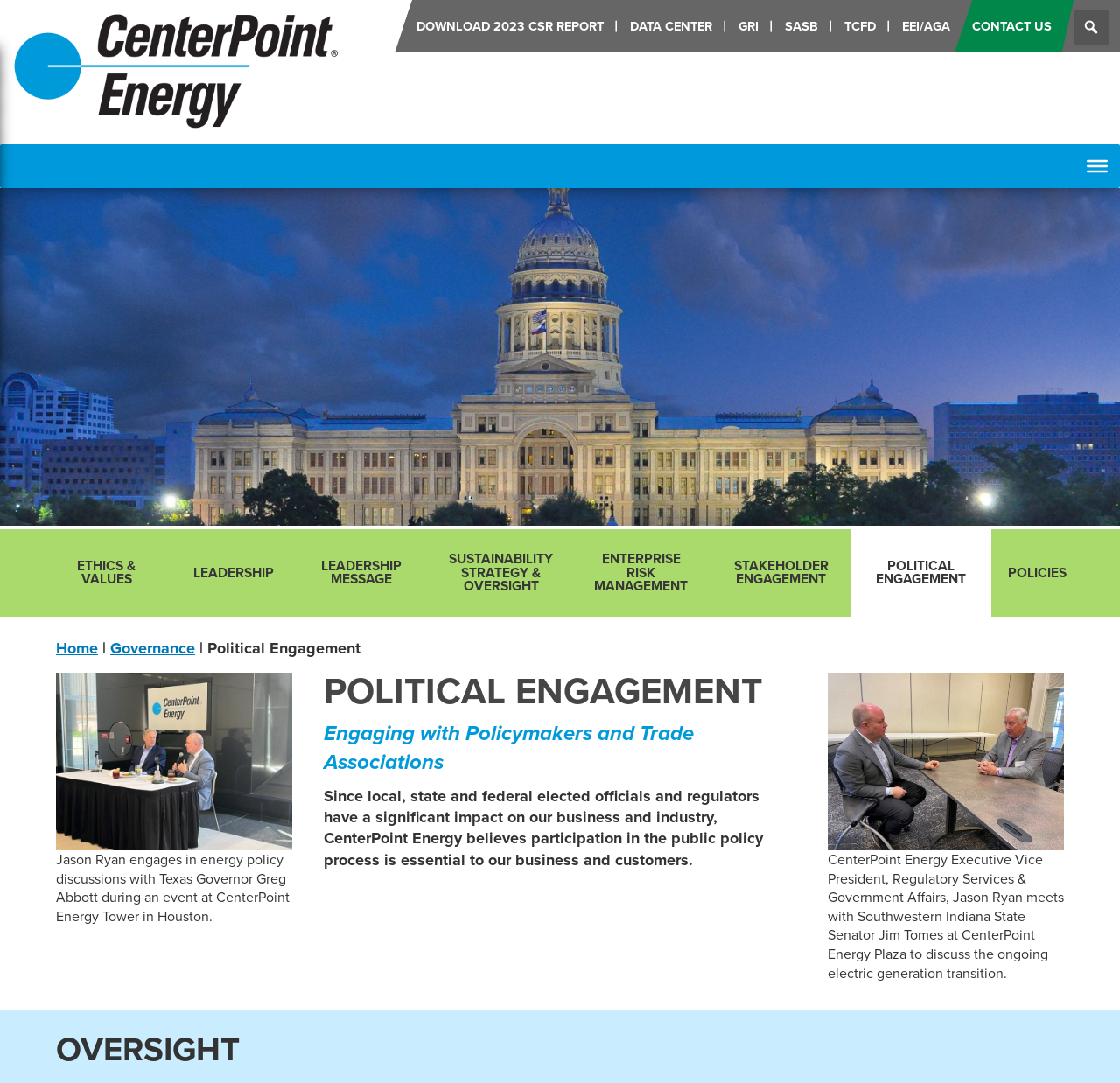Please indicate the bounding box coordinates of the element's region to be clicked to achieve the instruction: "Read about political engagement". Provide the coordinates as four float numbers between 0 and 1, i.e., [left, top, right, bottom].

[0.05, 0.622, 0.261, 0.785]